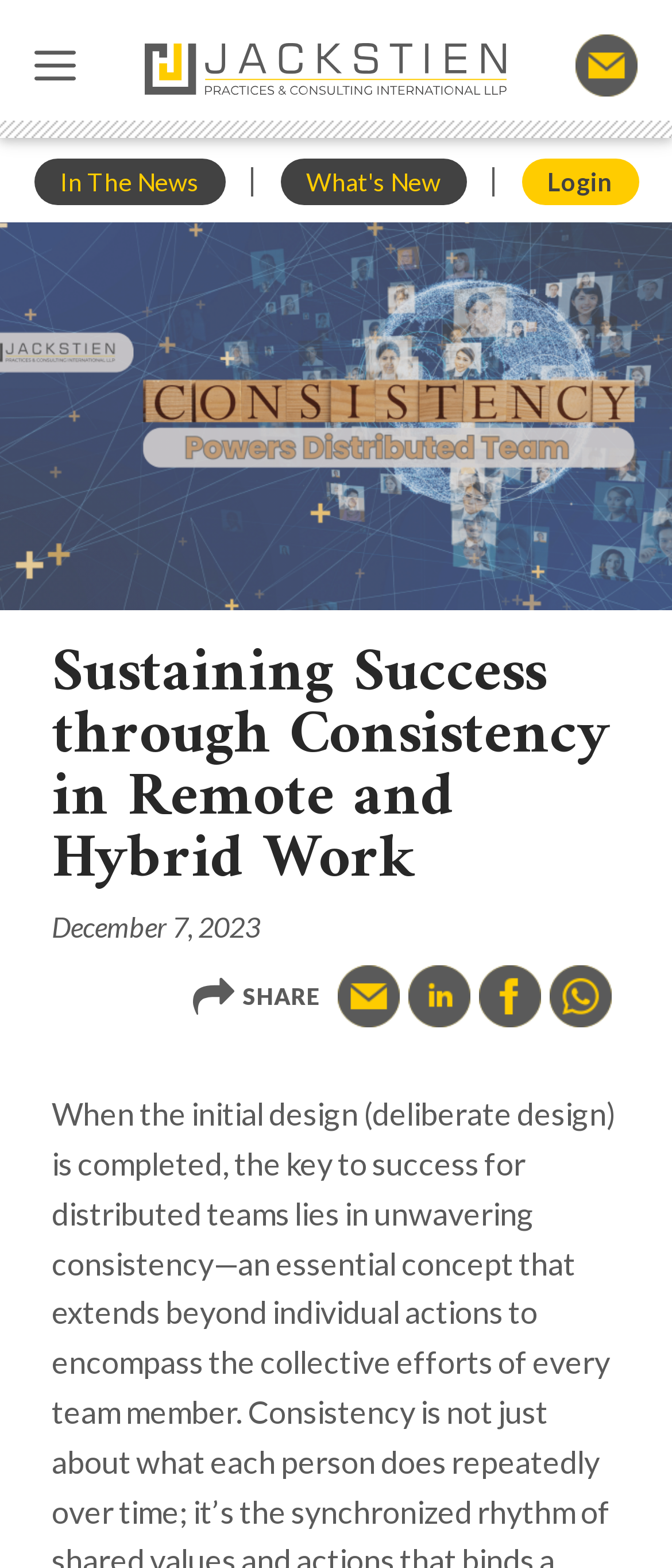From the screenshot, find the bounding box of the UI element matching this description: "Login". Supply the bounding box coordinates in the form [left, top, right, bottom], each a float between 0 and 1.

[0.776, 0.101, 0.95, 0.131]